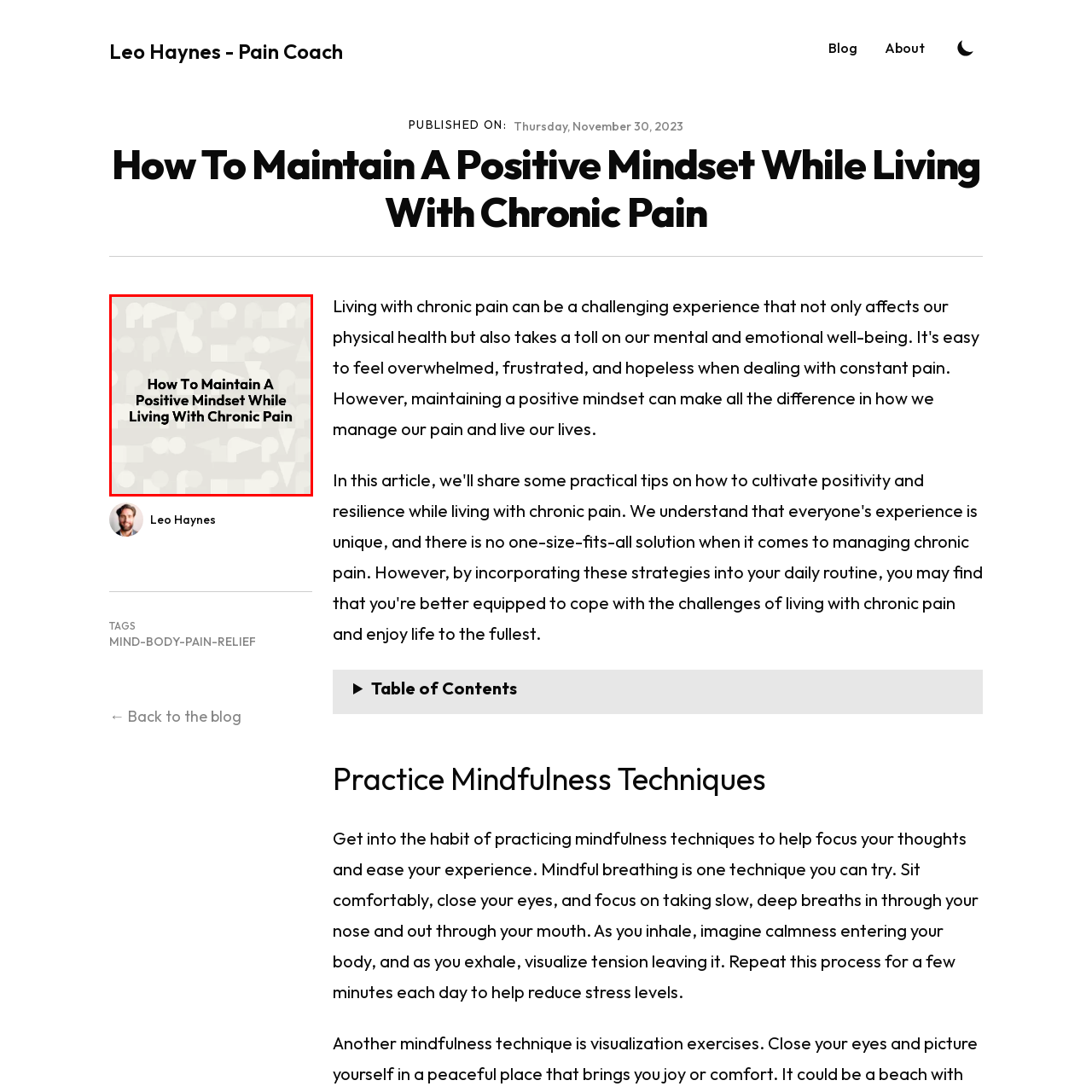Generate a detailed caption for the picture that is marked by the red rectangle.

This image features the title text "How To Maintain A Positive Mindset While Living With Chronic Pain," rendered in a bold, modern typeface. The background consists of an abstract pattern with various geometric shapes in light tones, creating a visually engaging yet subtle design that emphasizes the title. The overall aesthetic combines clarity with an uplifting message, aligning with the theme of resilience and positivity for individuals facing chronic pain. This presentation aims to resonate with readers looking for guidance on maintaining mental well-being amidst physical challenges.